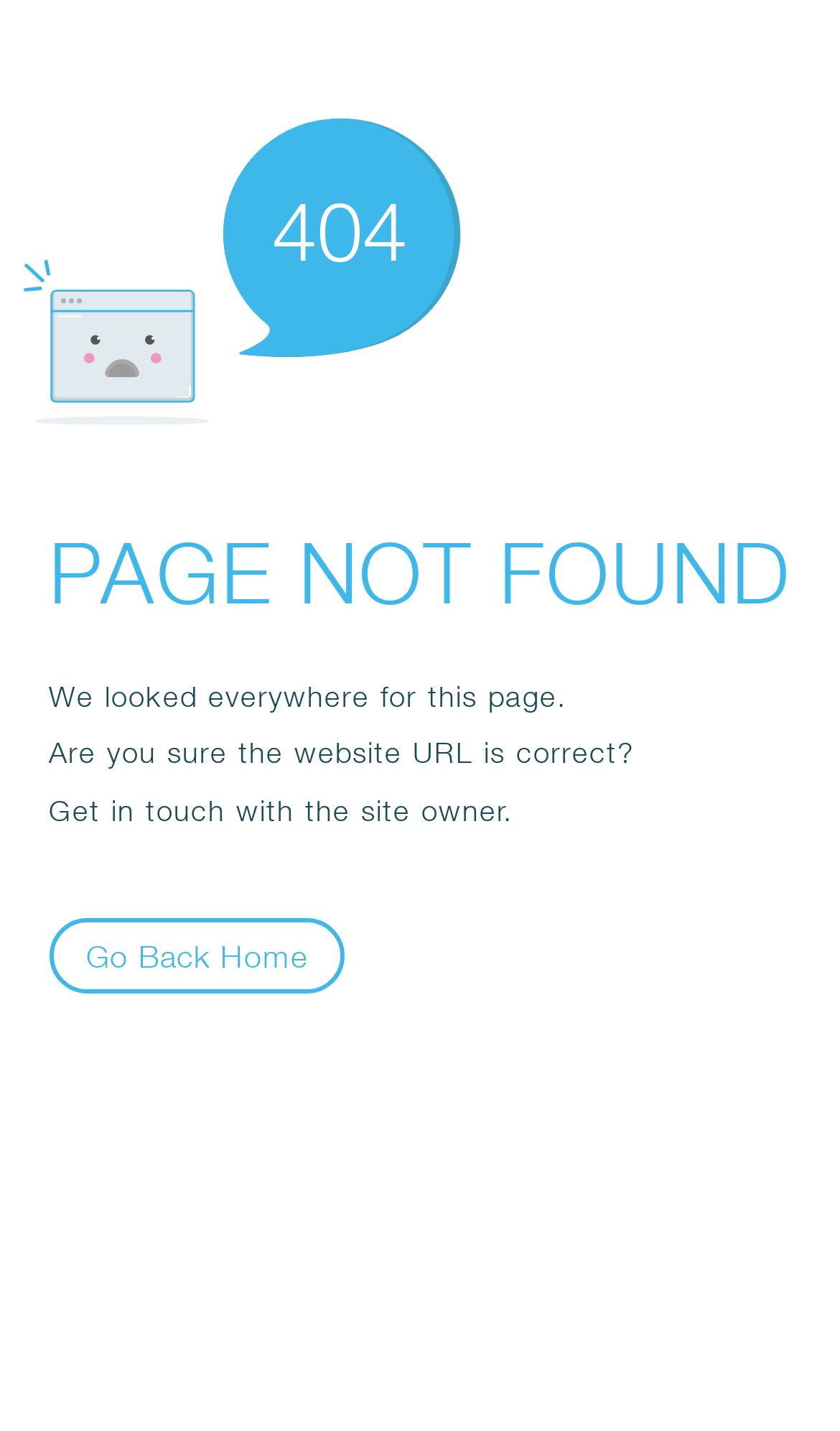What is the tone of the error message?
Please provide a detailed and thorough answer to the question.

The tone of the error message is helpful because it not only informs the user that the page is not found but also provides suggestions and questions to help the user resolve the issue, such as checking the website URL and getting in touch with the site owner.